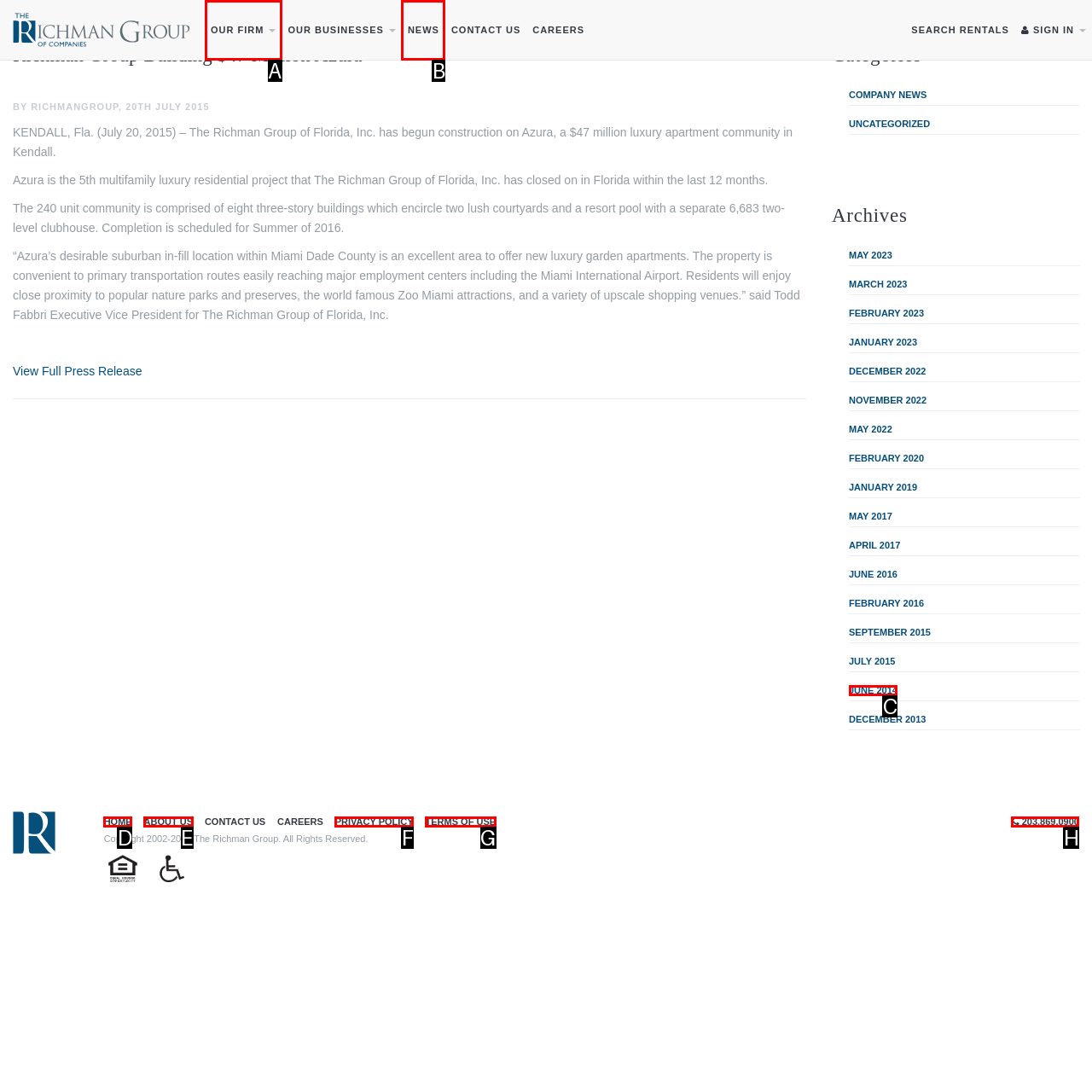Given the instruction: Click on the 'OUR FIRM' menu, which HTML element should you click on?
Answer with the letter that corresponds to the correct option from the choices available.

A